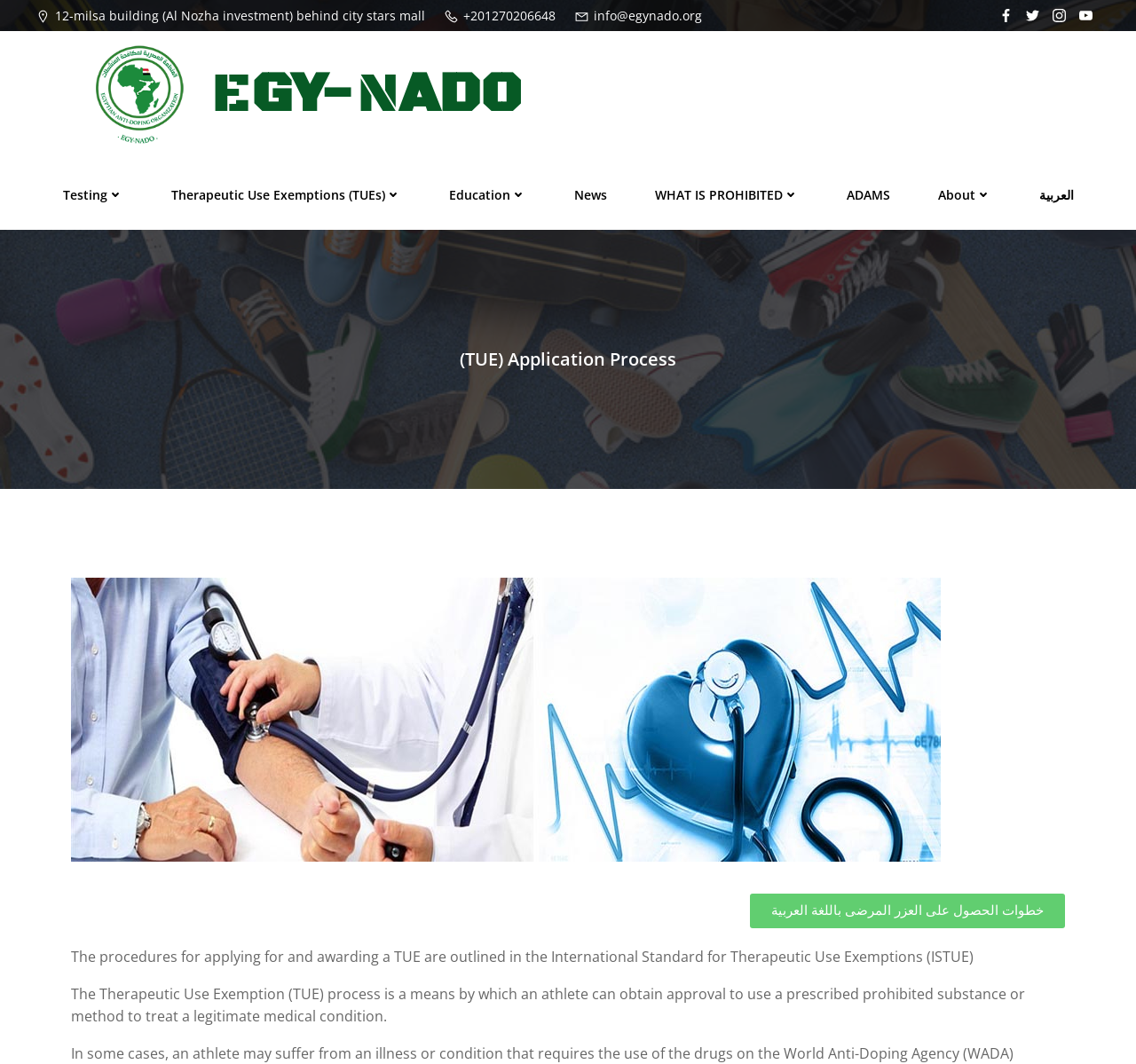What is the language of the webpage?
Answer the question with a single word or phrase by looking at the picture.

Arabic and English